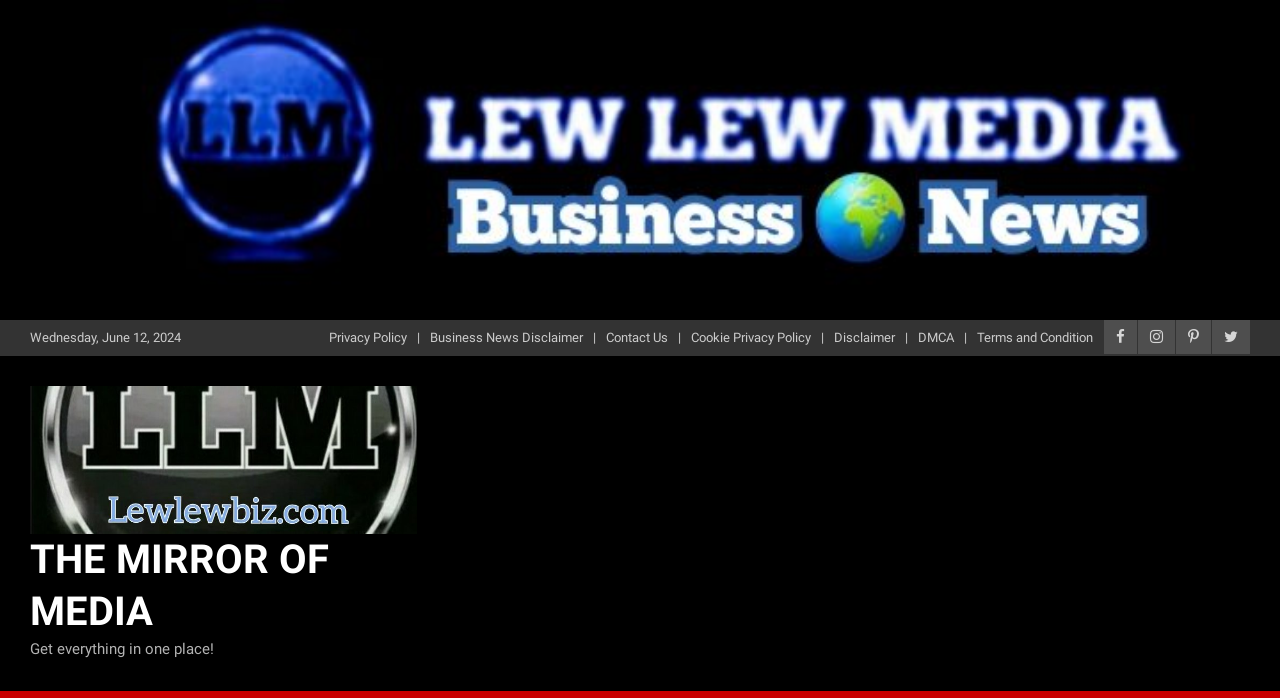Can you find the bounding box coordinates for the element to click on to achieve the instruction: "Read 'Business News Disclaimer'"?

[0.336, 0.47, 0.455, 0.498]